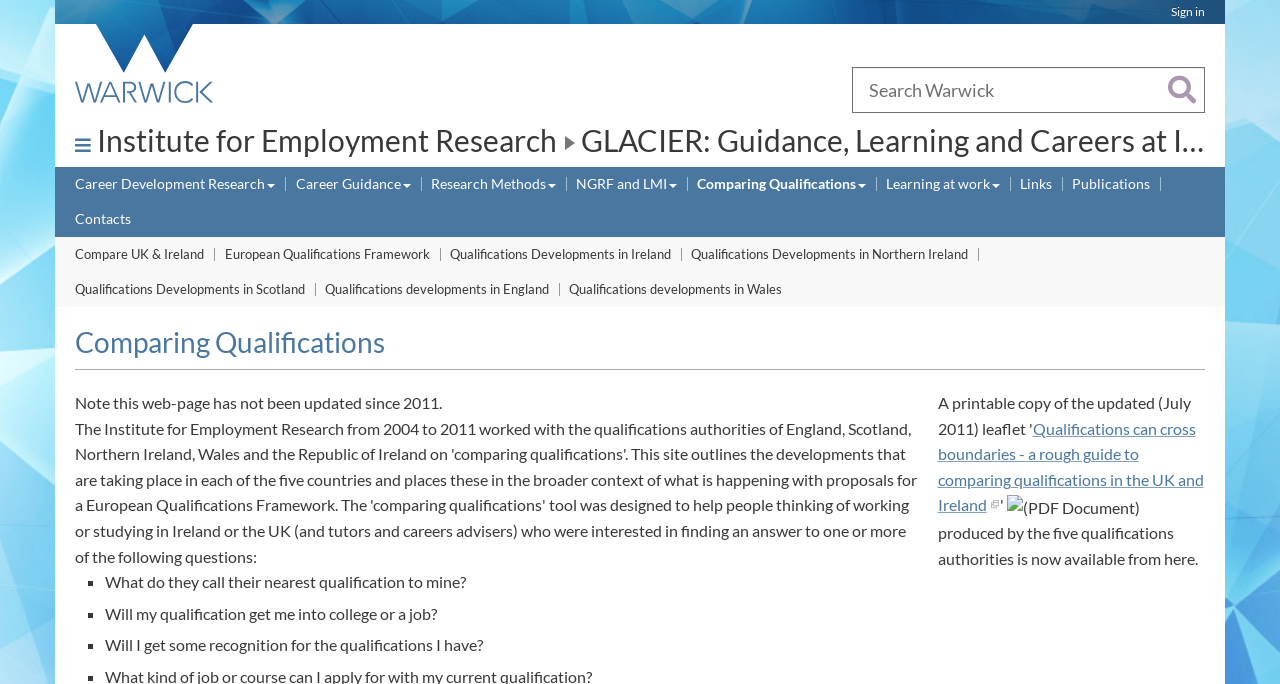Please provide a comprehensive answer to the question based on the screenshot: What is the purpose of the webpage according to the static text?

I found the answer by looking at the static text elements with the questions 'What do they call their nearest qualification to mine?', 'Will my qualification get me into college or a job?', and 'Will I get some recognition for the qualifications I have?' and understanding that the webpage is about comparing qualifications.